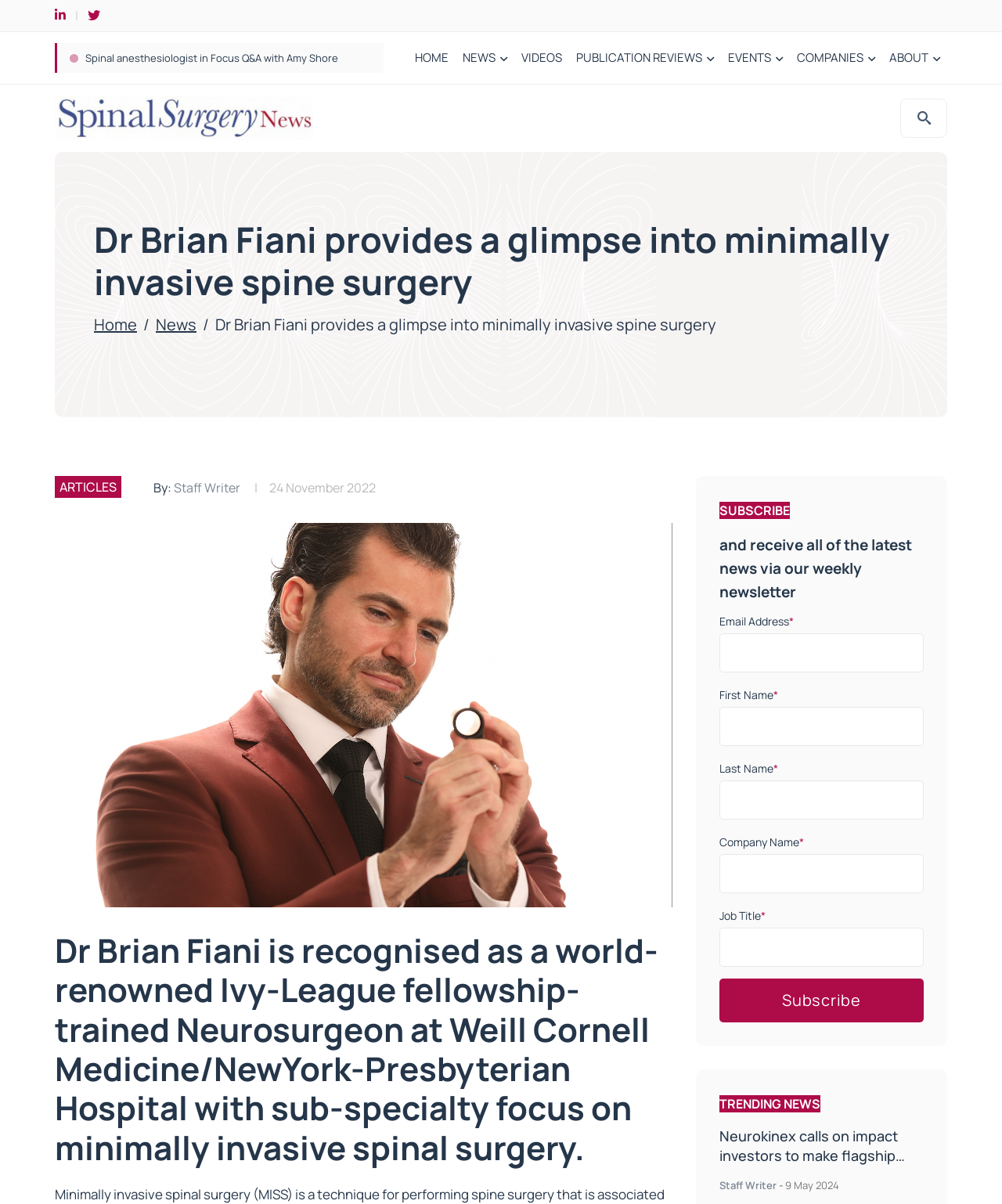Based on the element description: "value="Subscribe"", identify the UI element and provide its bounding box coordinates. Use four float numbers between 0 and 1, [left, top, right, bottom].

[0.718, 0.813, 0.922, 0.849]